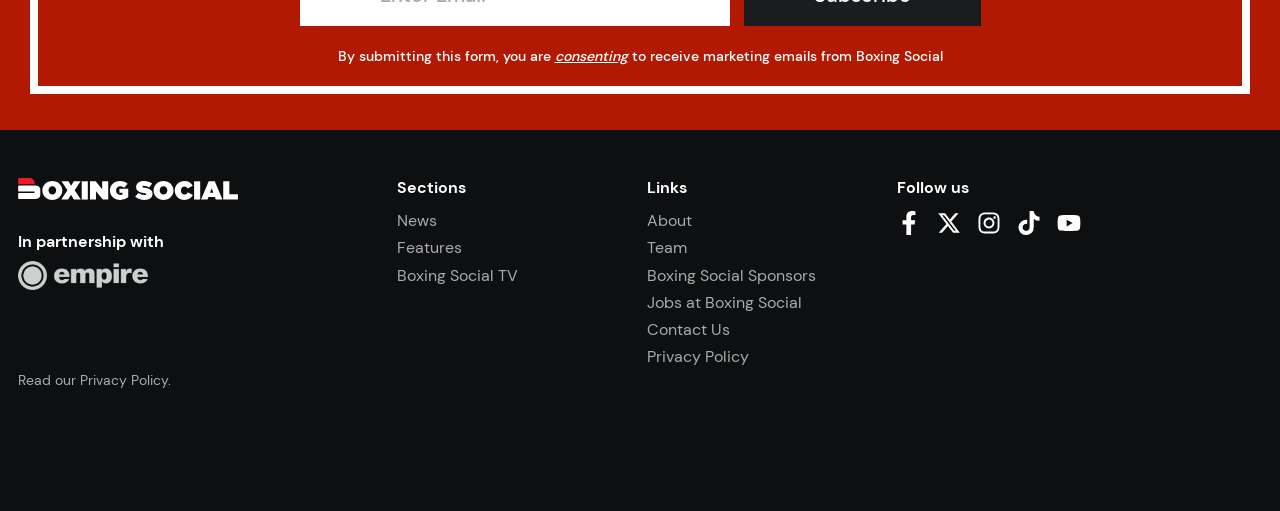Please provide a detailed answer to the question below by examining the image:
What is the logo above the 'In partnership with' heading?

The image above the 'In partnership with' heading is the Empire logo, which is an image element with the description 'Empire logo'.